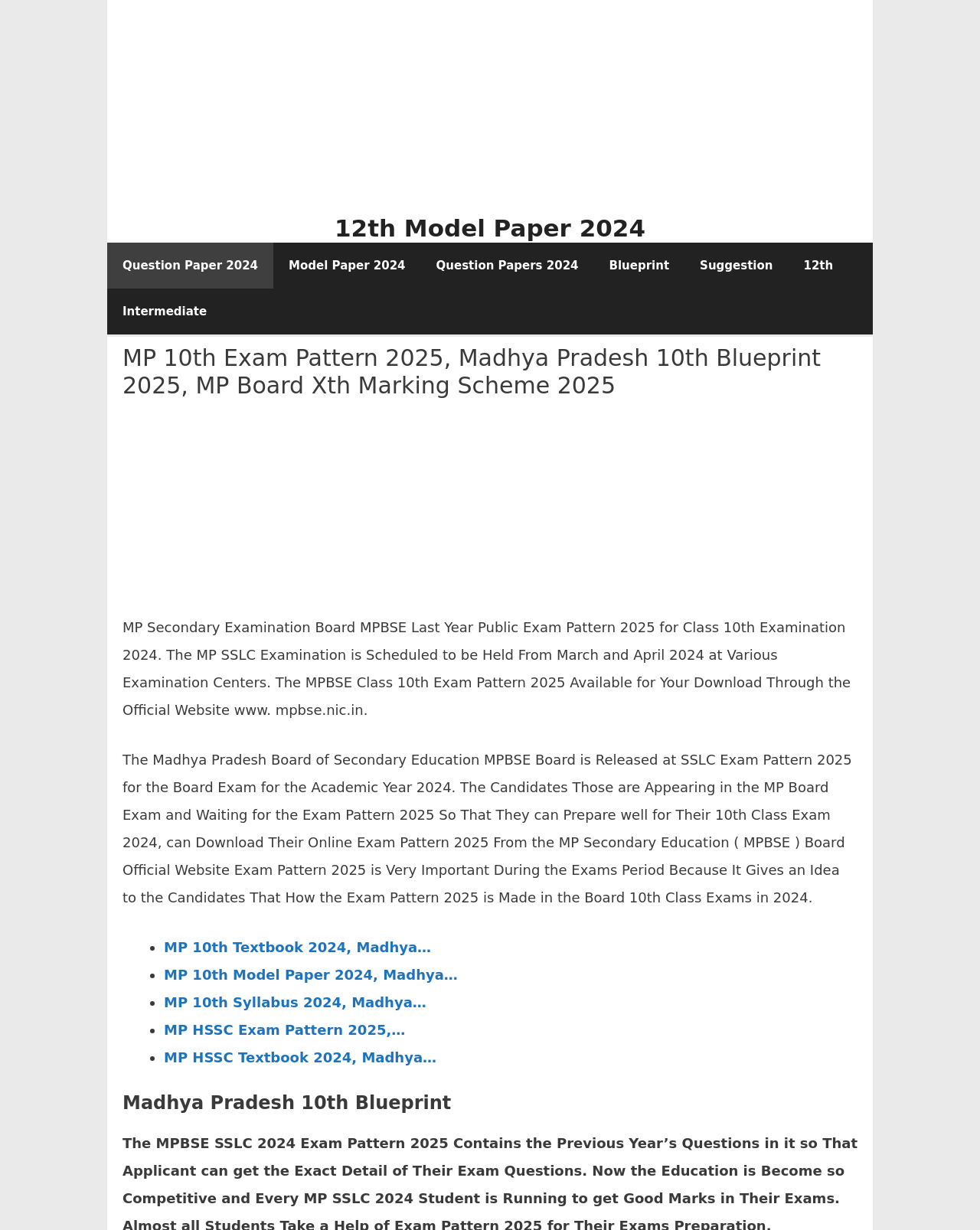What is available for download on the official website?
Look at the image and answer with only one word or phrase.

Exam Pattern 2025